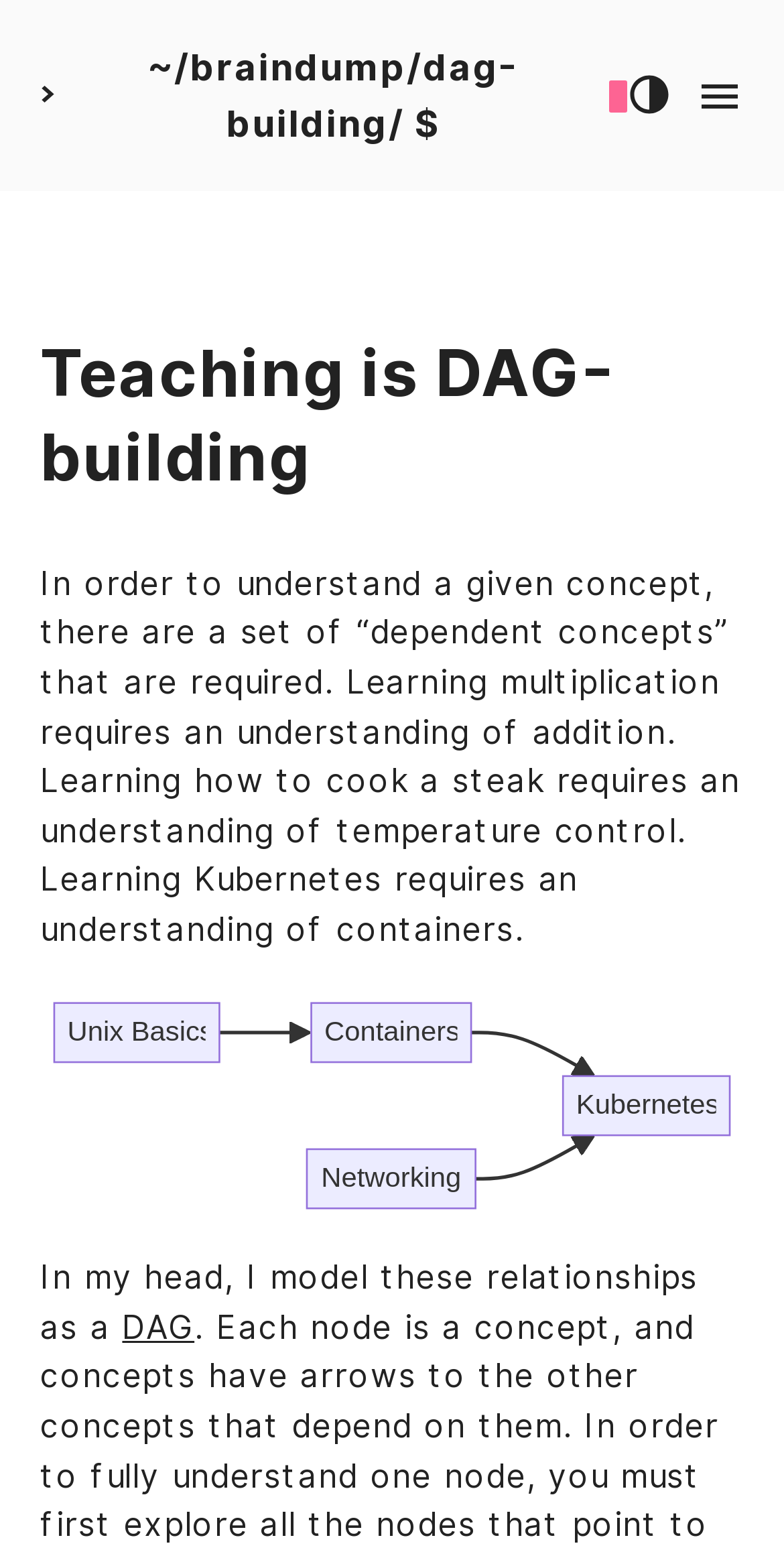What is the term used to model relationships in the author's head?
Using the image as a reference, give an elaborate response to the question.

According to the webpage content, the author mentions 'In my head, I model these relationships as a...' and provides a link to 'DAG', which implies that DAG is the term used to model relationships.